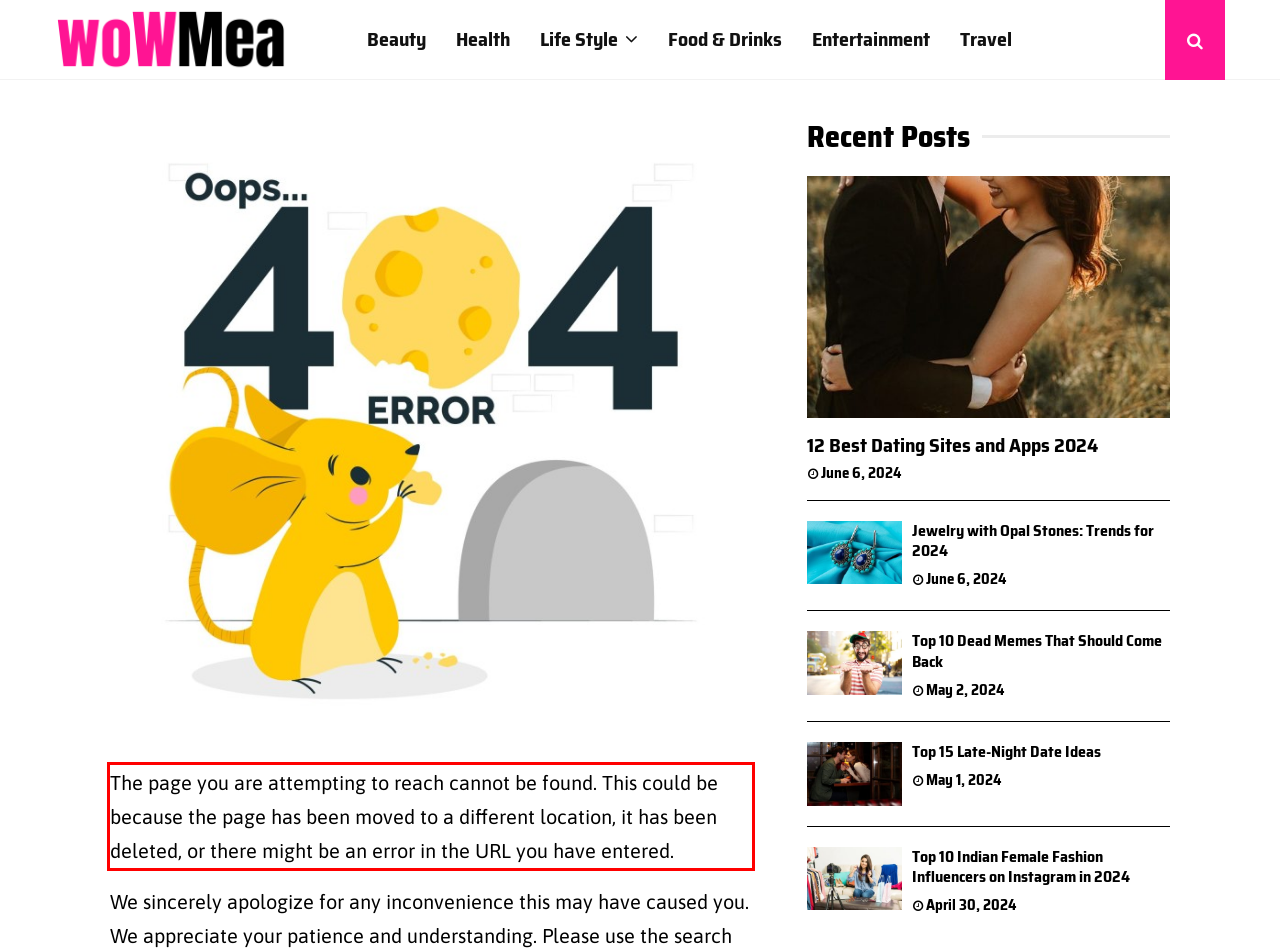You have a screenshot of a webpage with a UI element highlighted by a red bounding box. Use OCR to obtain the text within this highlighted area.

The page you are attempting to reach cannot be found. This could be because the page has been moved to a different location, it has been deleted, or there might be an error in the URL you have entered.